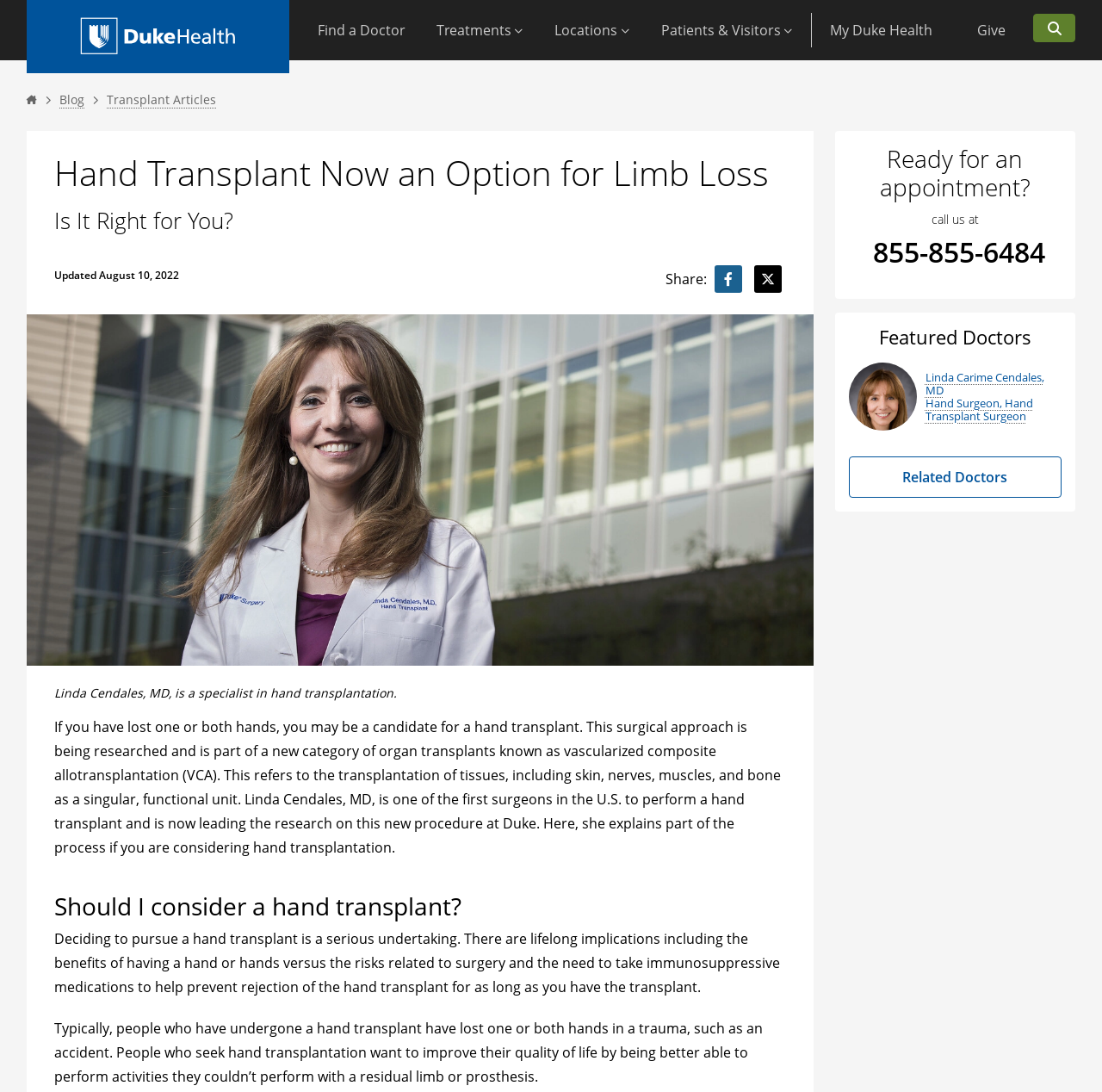Based on the element description, predict the bounding box coordinates (top-left x, top-left y, bottom-right x, bottom-right y) for the UI element in the screenshot: Twitter

[0.684, 0.247, 0.709, 0.264]